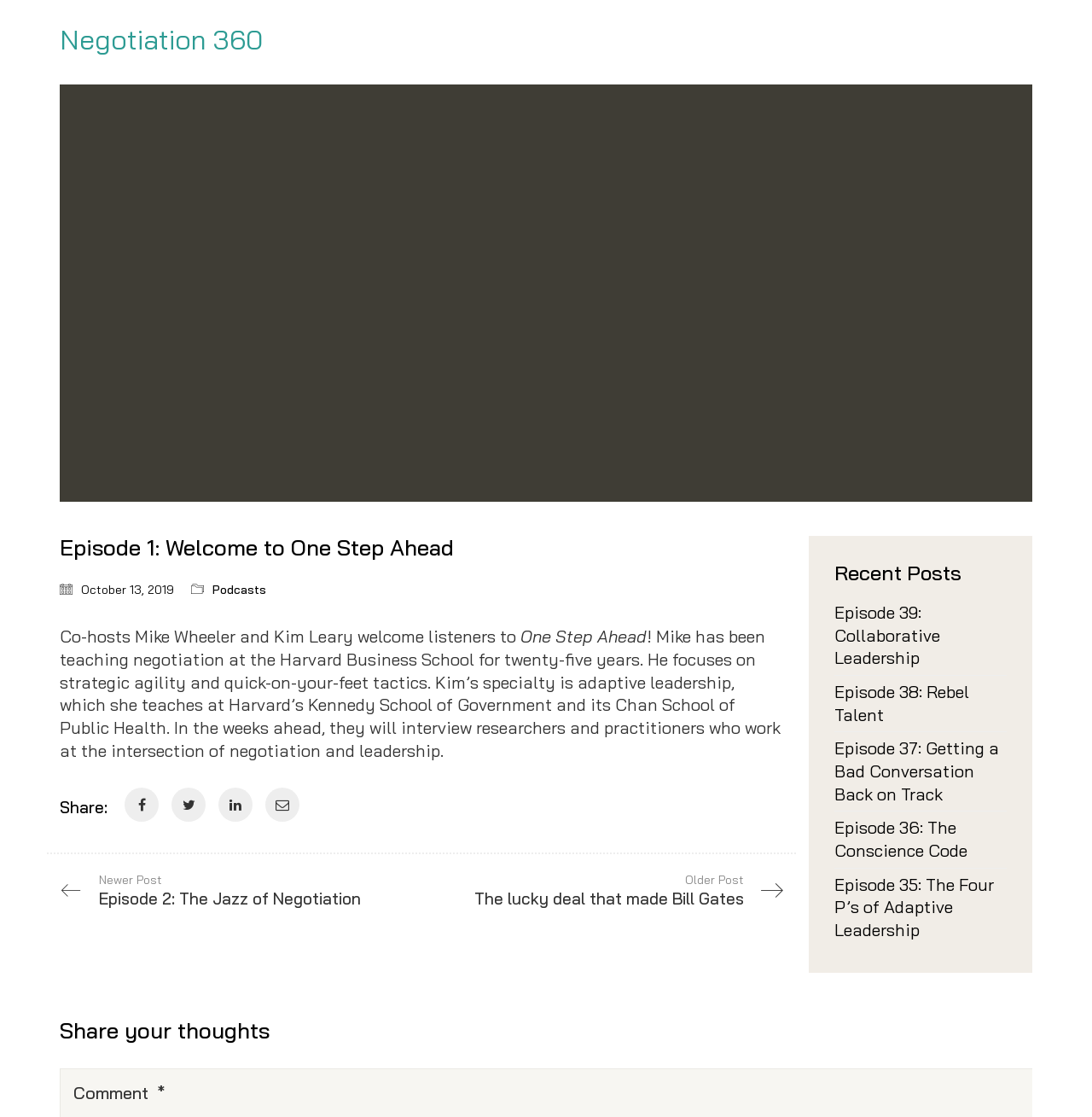What is Mike's specialty?
Look at the screenshot and give a one-word or phrase answer.

strategic agility